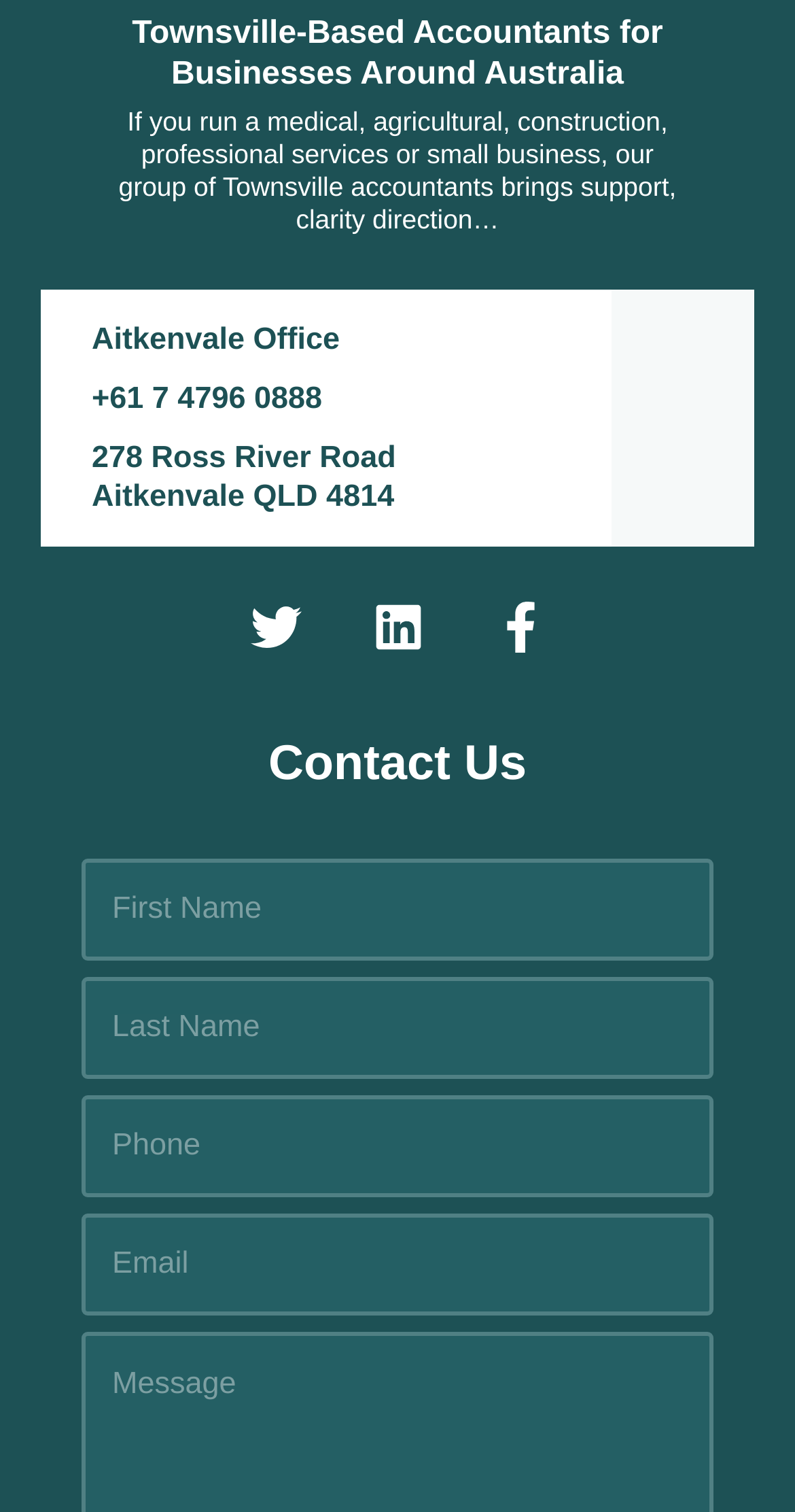What is the phone number of the Aitkenvale office?
Examine the image closely and answer the question with as much detail as possible.

I found the phone number by looking at the text next to the 'Aitkenvale Office' label, which is a link with the phone number '+61 7 4796 0888'.